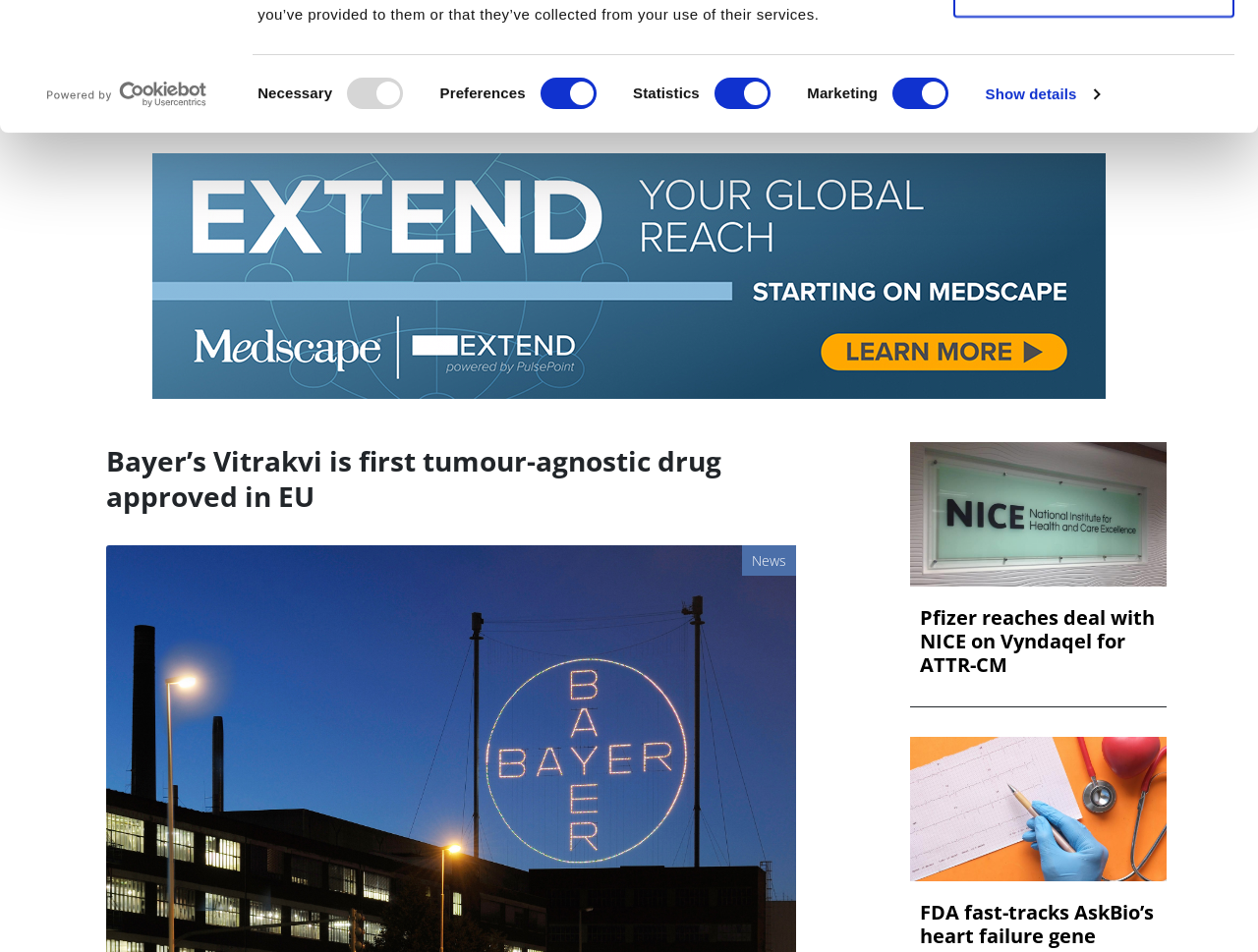Can you show the bounding box coordinates of the region to click on to complete the task described in the instruction: "Enquire Now"?

None